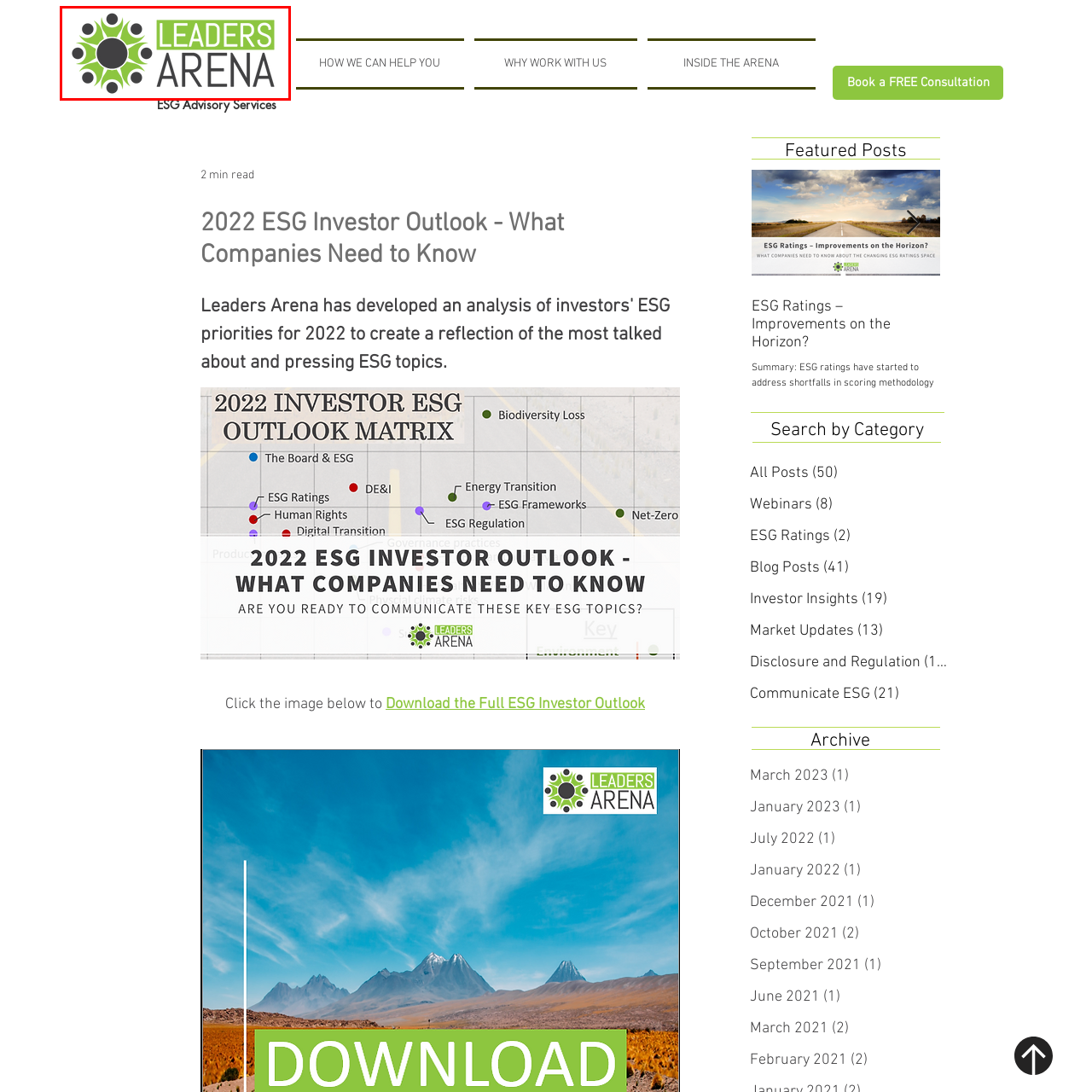Generate a detailed explanation of the image that is highlighted by the red box.

The image features the logo of "Leaders Arena," prominently displaying the brand name in bold, contemporary typography. The name "Leaders" is rendered in a vibrant green color, suggesting growth and sustainability, while "ARENA" is presented in a sophisticated gray tone, conveying professionalism and stability. Surrounding the central circular emblem are stylized figures in various shades of green, emphasizing community and collaboration. This logo effectively encapsulates the essence of Leaders Arena as a hub for innovative leadership and engagement, aligning with their focus on ESG (Environmental, Social, Governance) initiatives as highlighted in the associated content about the 2022 ESG Investor Outlook.